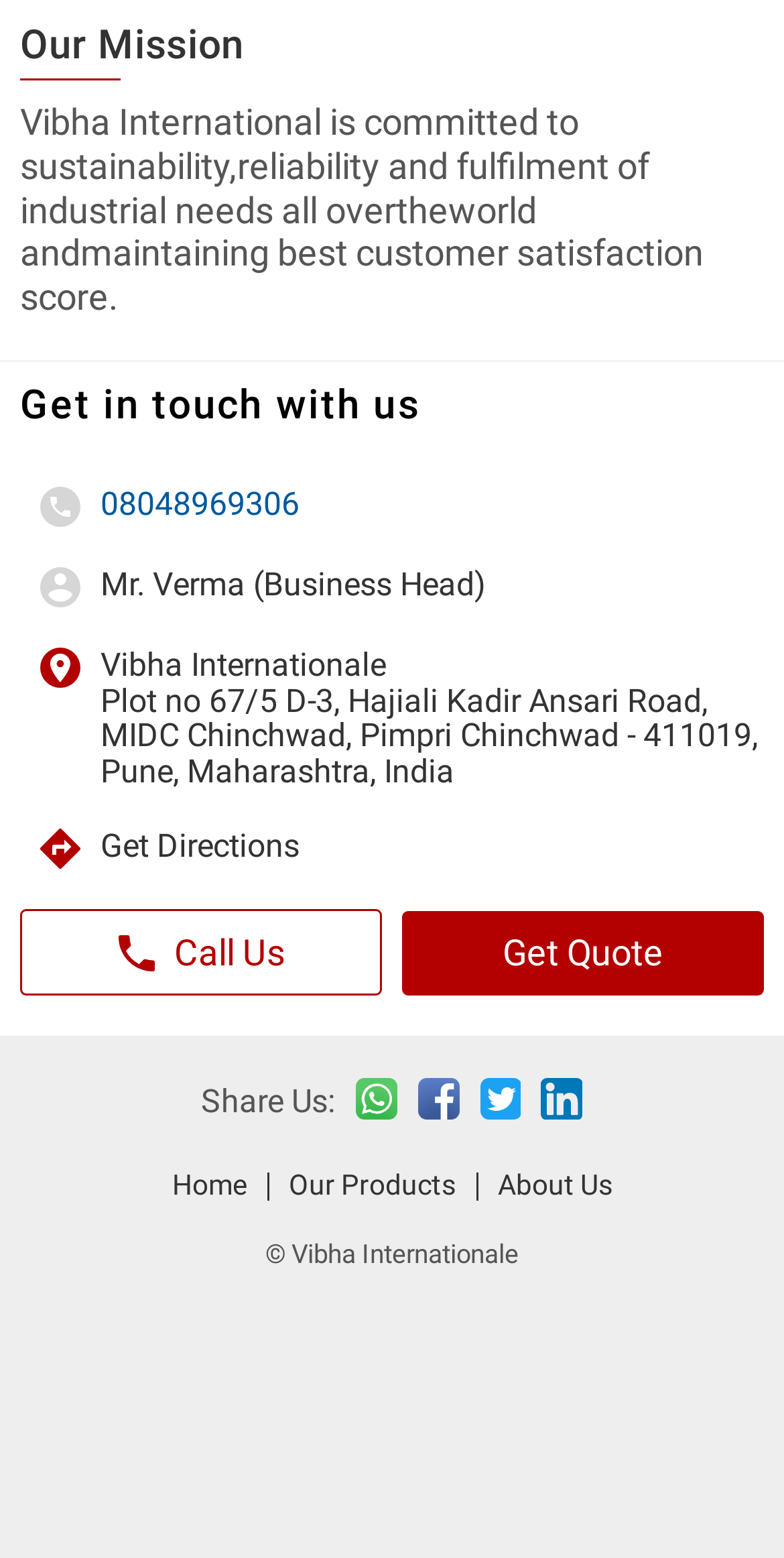Please identify the bounding box coordinates of the area that needs to be clicked to fulfill the following instruction: "Share on Facebook."

[0.533, 0.692, 0.586, 0.724]